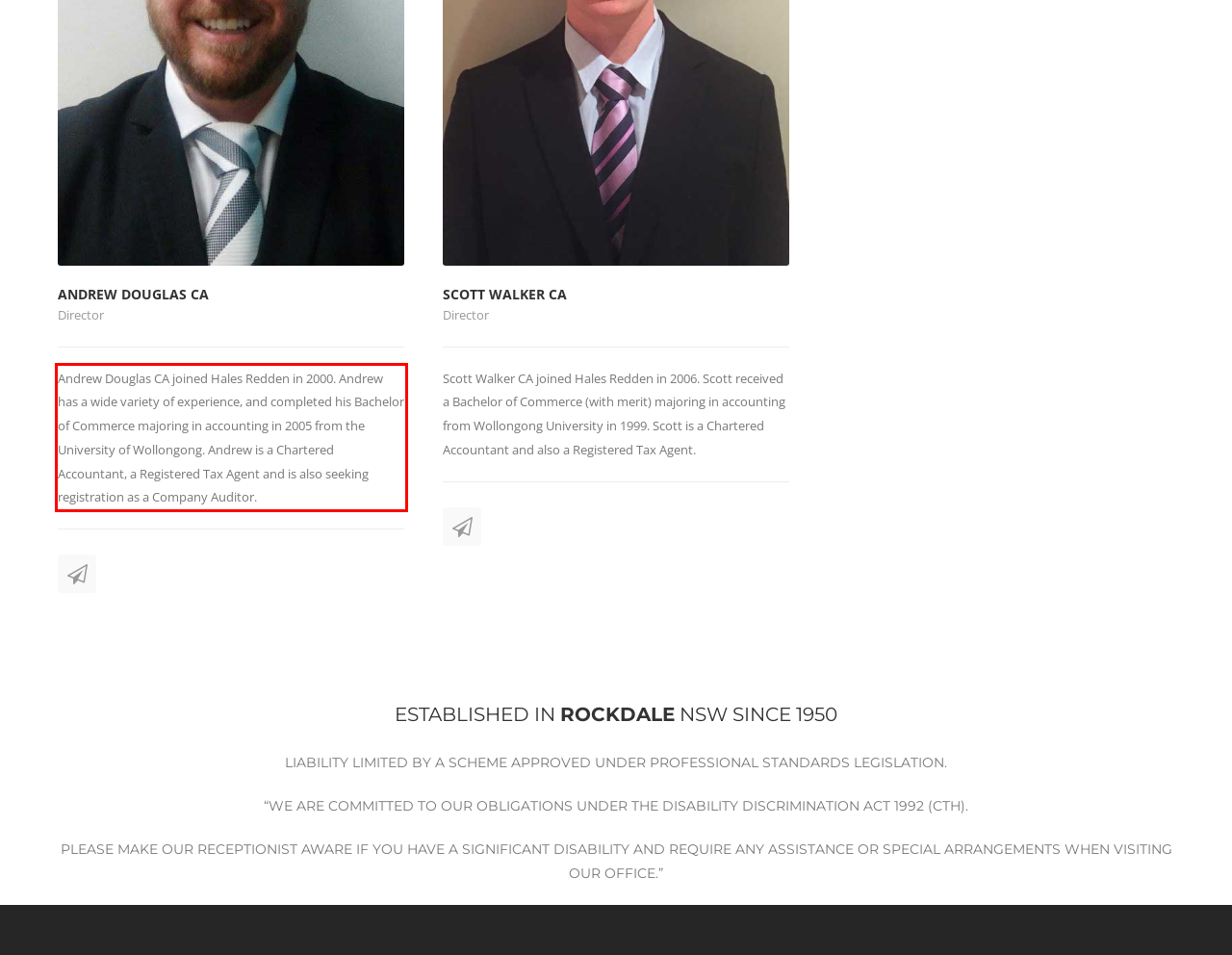In the given screenshot, locate the red bounding box and extract the text content from within it.

Andrew Douglas CA joined Hales Redden in 2000. Andrew has a wide variety of experience, and completed his Bachelor of Commerce majoring in accounting in 2005 from the University of Wollongong. Andrew is a Chartered Accountant, a Registered Tax Agent and is also seeking registration as a Company Auditor.